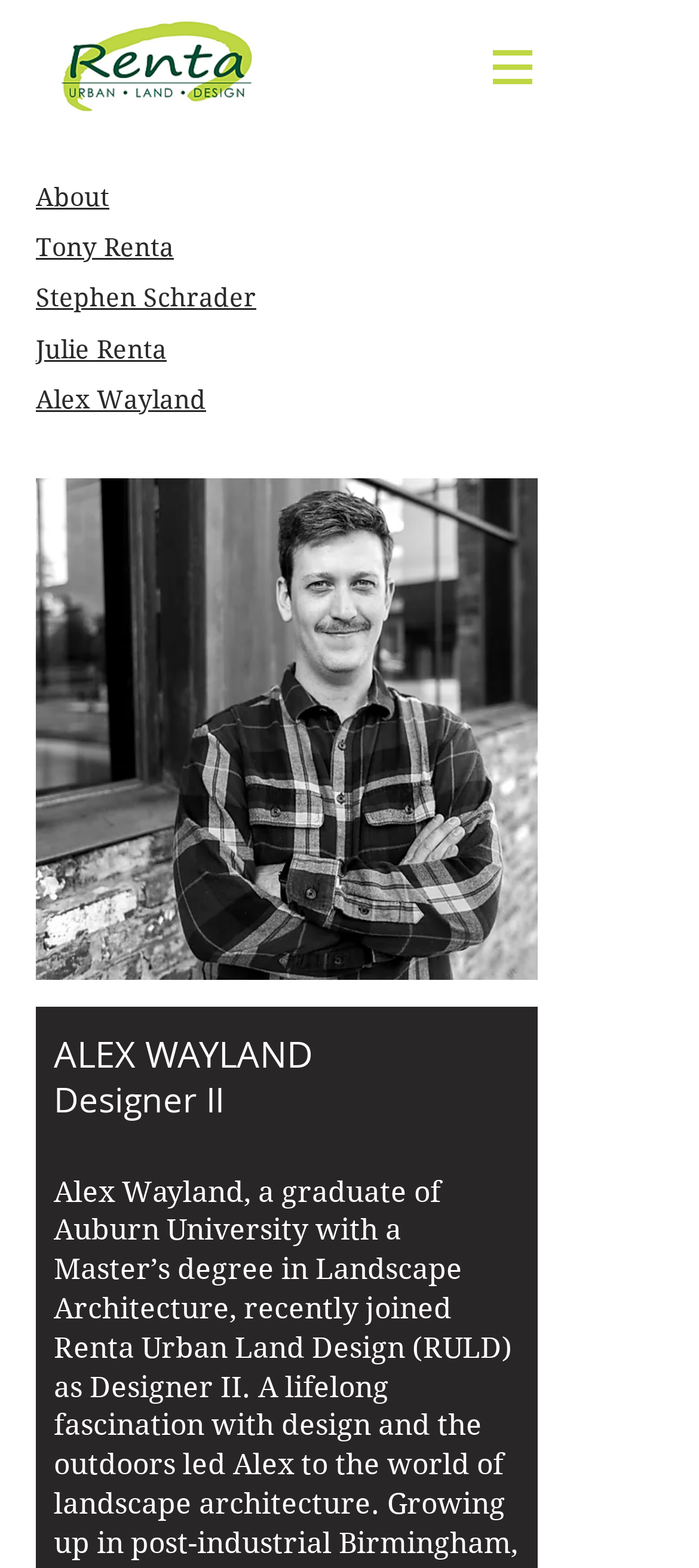Highlight the bounding box of the UI element that corresponds to this description: "aria-label="Open navigation menu"".

[0.669, 0.018, 0.795, 0.066]